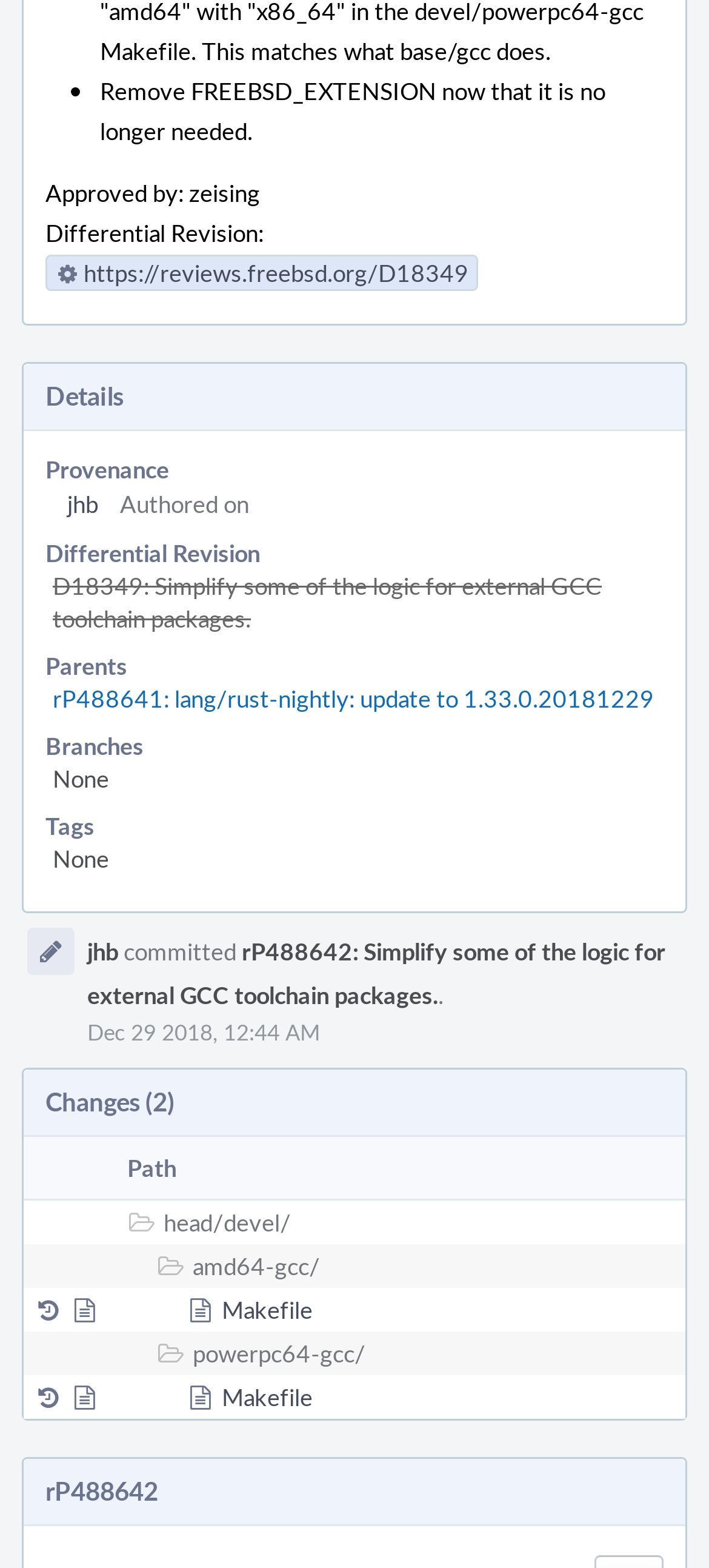What is the differential revision?
Refer to the image and provide a one-word or short phrase answer.

D18349